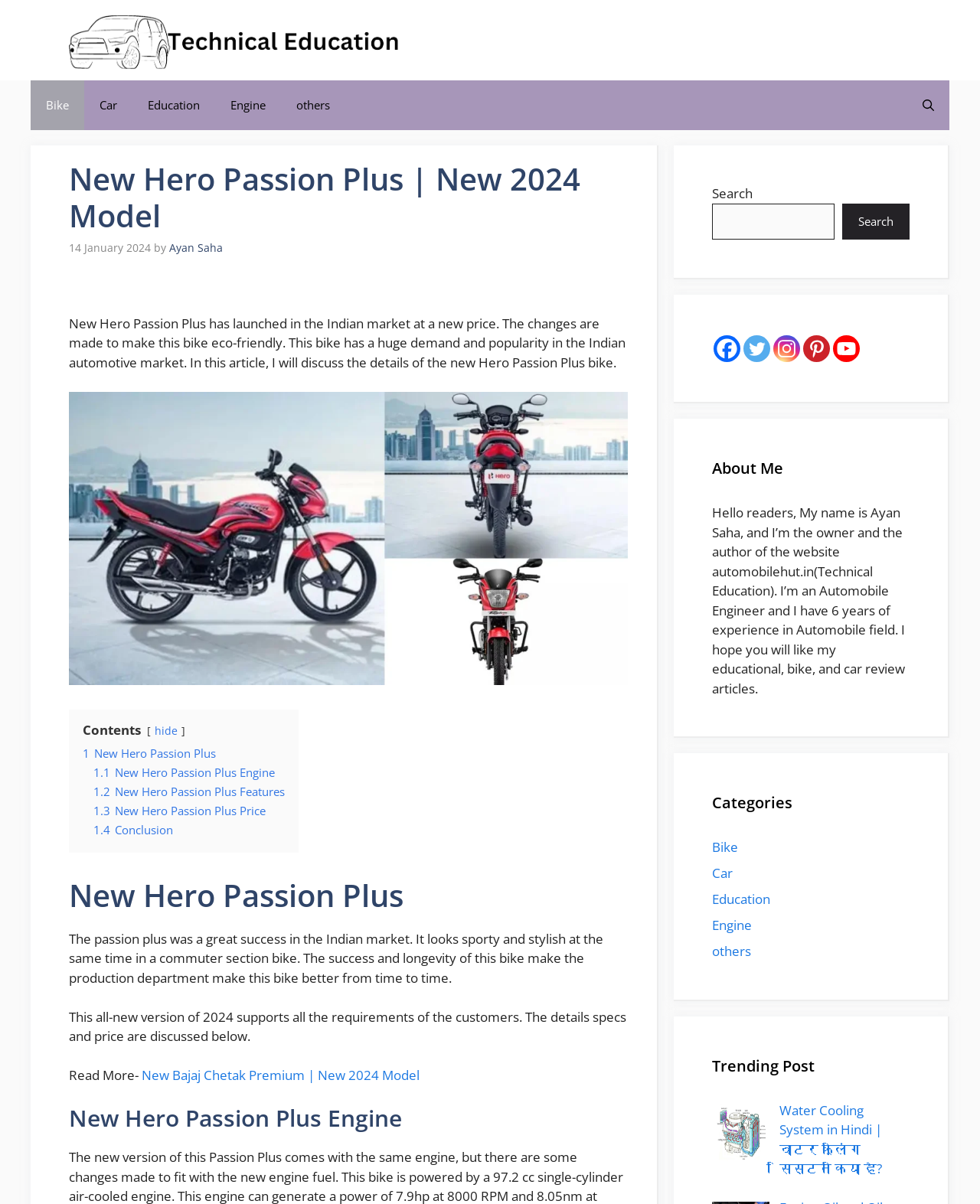Please determine the bounding box coordinates of the element's region to click in order to carry out the following instruction: "Search for something". The coordinates should be four float numbers between 0 and 1, i.e., [left, top, right, bottom].

[0.727, 0.169, 0.852, 0.199]